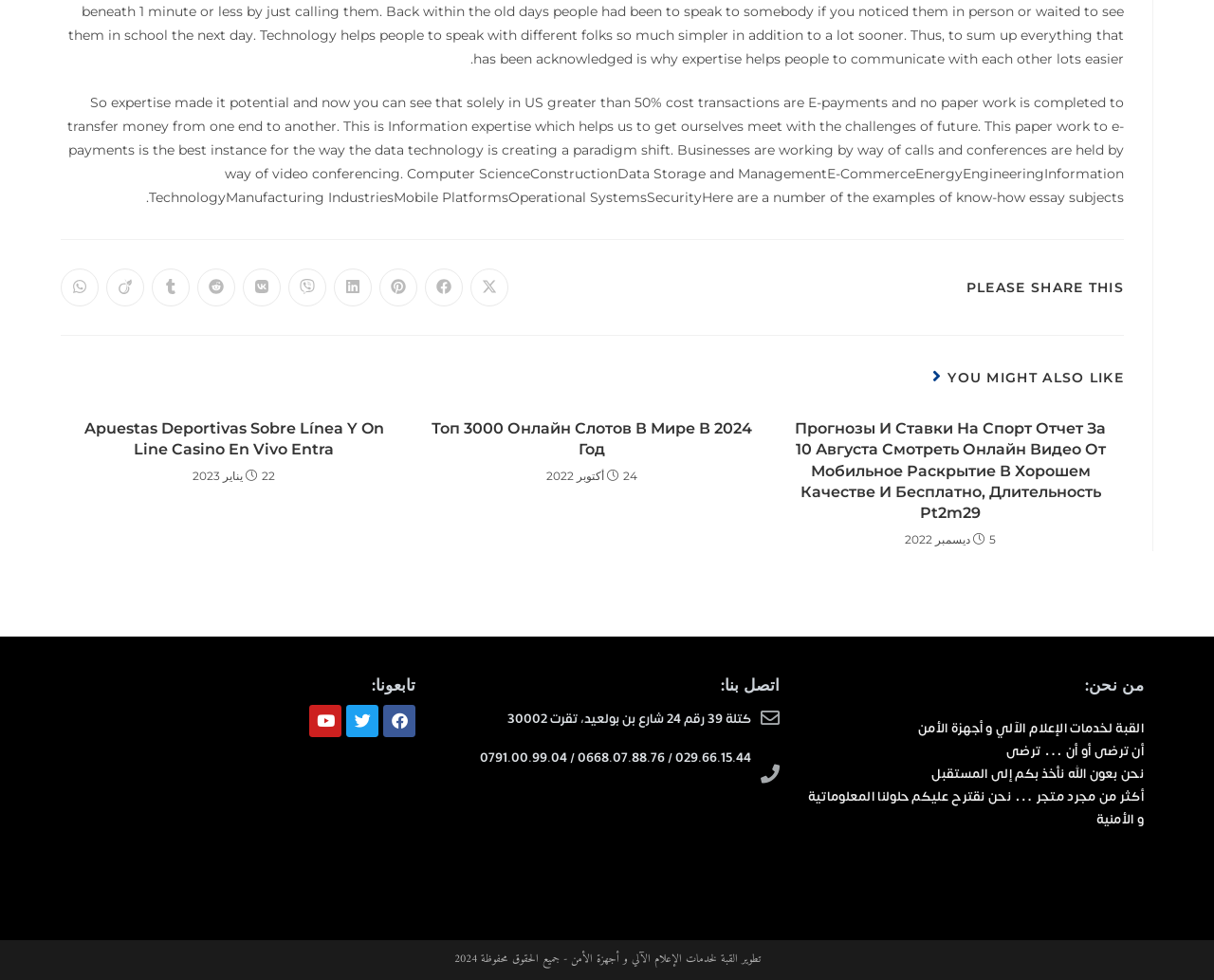Locate the bounding box coordinates of the clickable element to fulfill the following instruction: "Read more about Apuestas Deportivas Sobre Línea Y On Line Casino En Vivo Entra". Provide the coordinates as four float numbers between 0 and 1 in the format [left, top, right, bottom].

[0.059, 0.427, 0.326, 0.47]